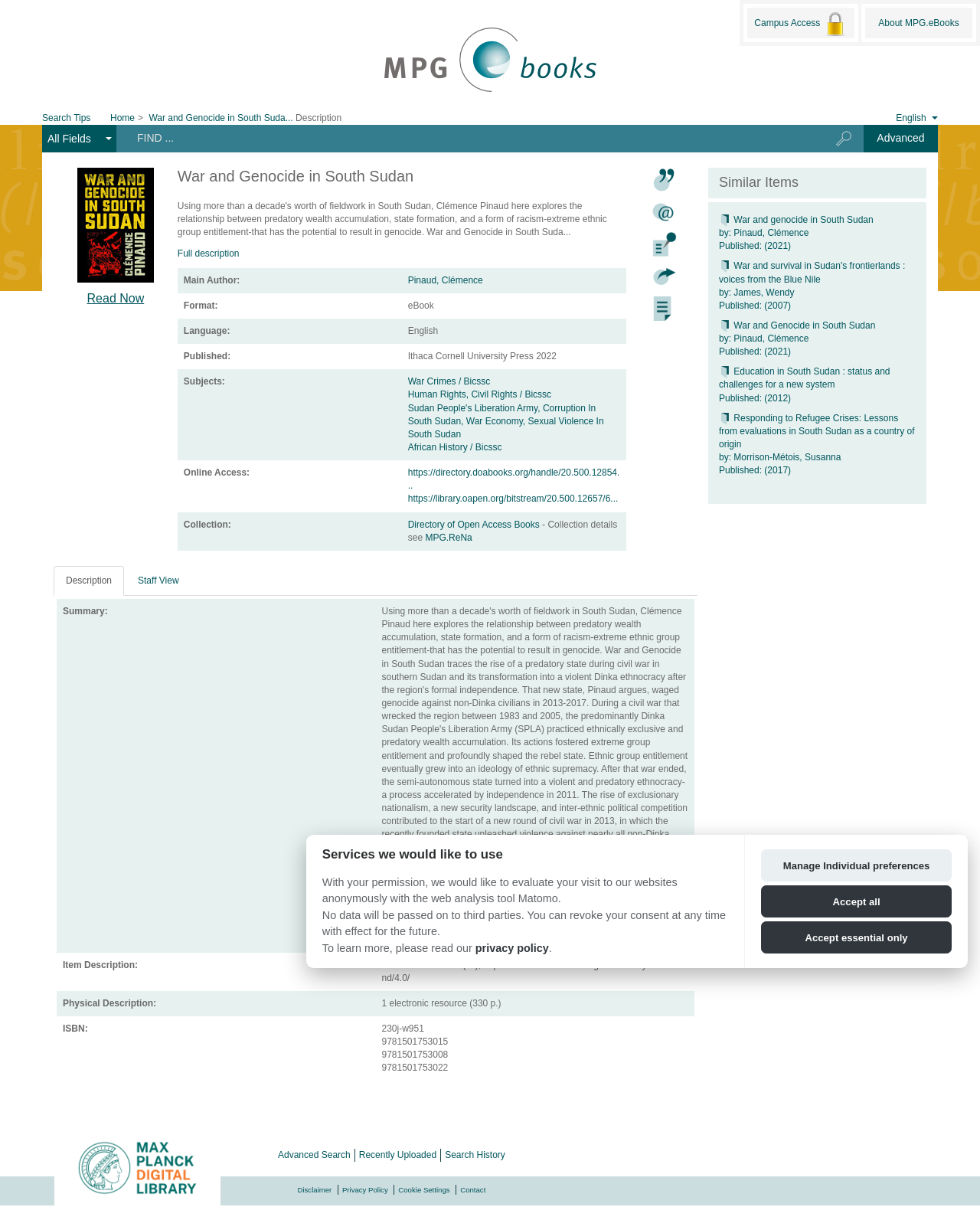Determine the bounding box coordinates of the clickable element necessary to fulfill the instruction: "Cite this book". Provide the coordinates as four float numbers within the 0 to 1 range, i.e., [left, top, right, bottom].

[0.662, 0.139, 0.692, 0.159]